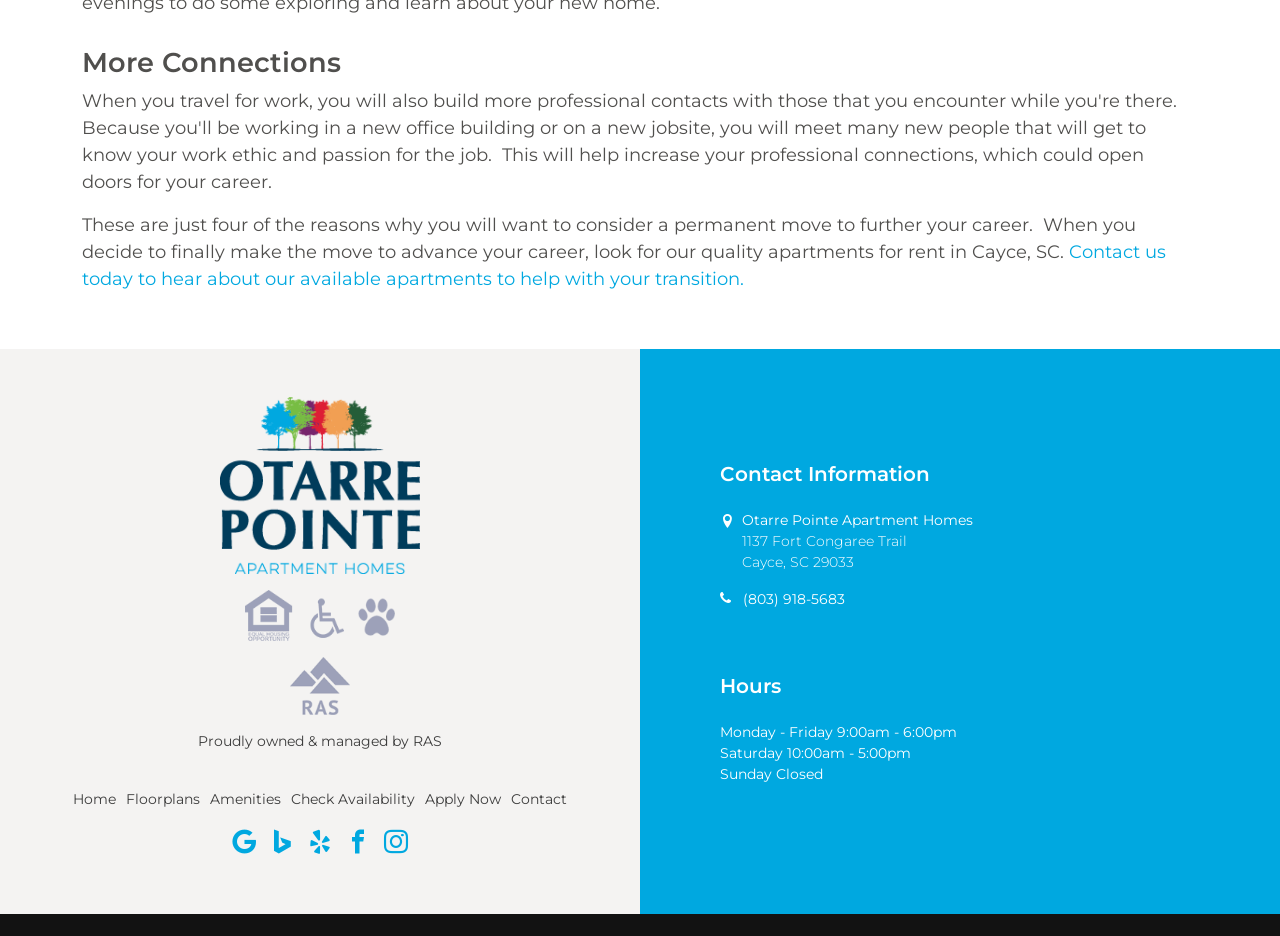Find the bounding box coordinates of the element I should click to carry out the following instruction: "Check Availability".

[0.223, 0.846, 0.328, 0.861]